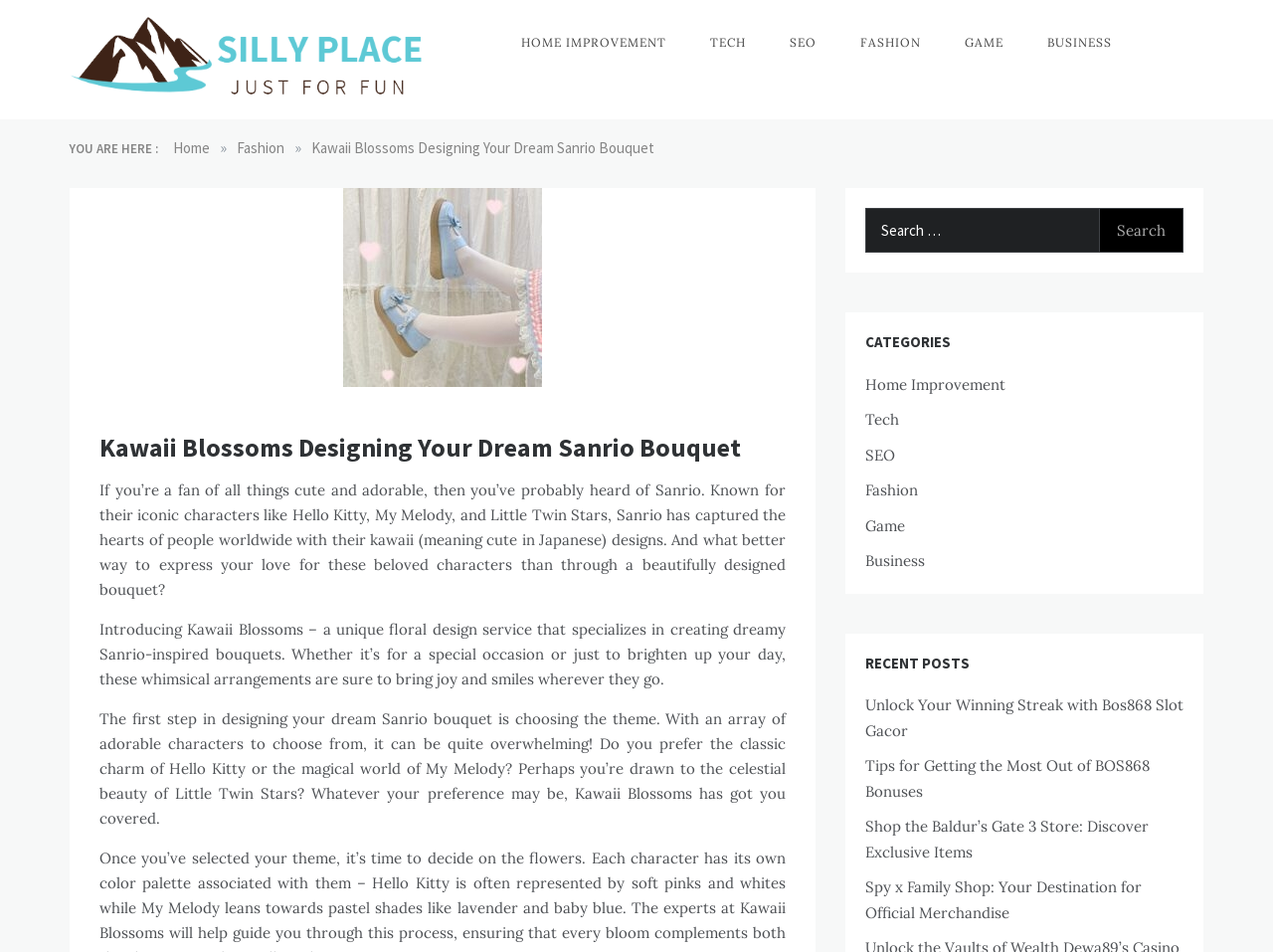Determine the bounding box coordinates for the UI element matching this description: "parent_node: Search for: value="Search"".

[0.863, 0.218, 0.93, 0.265]